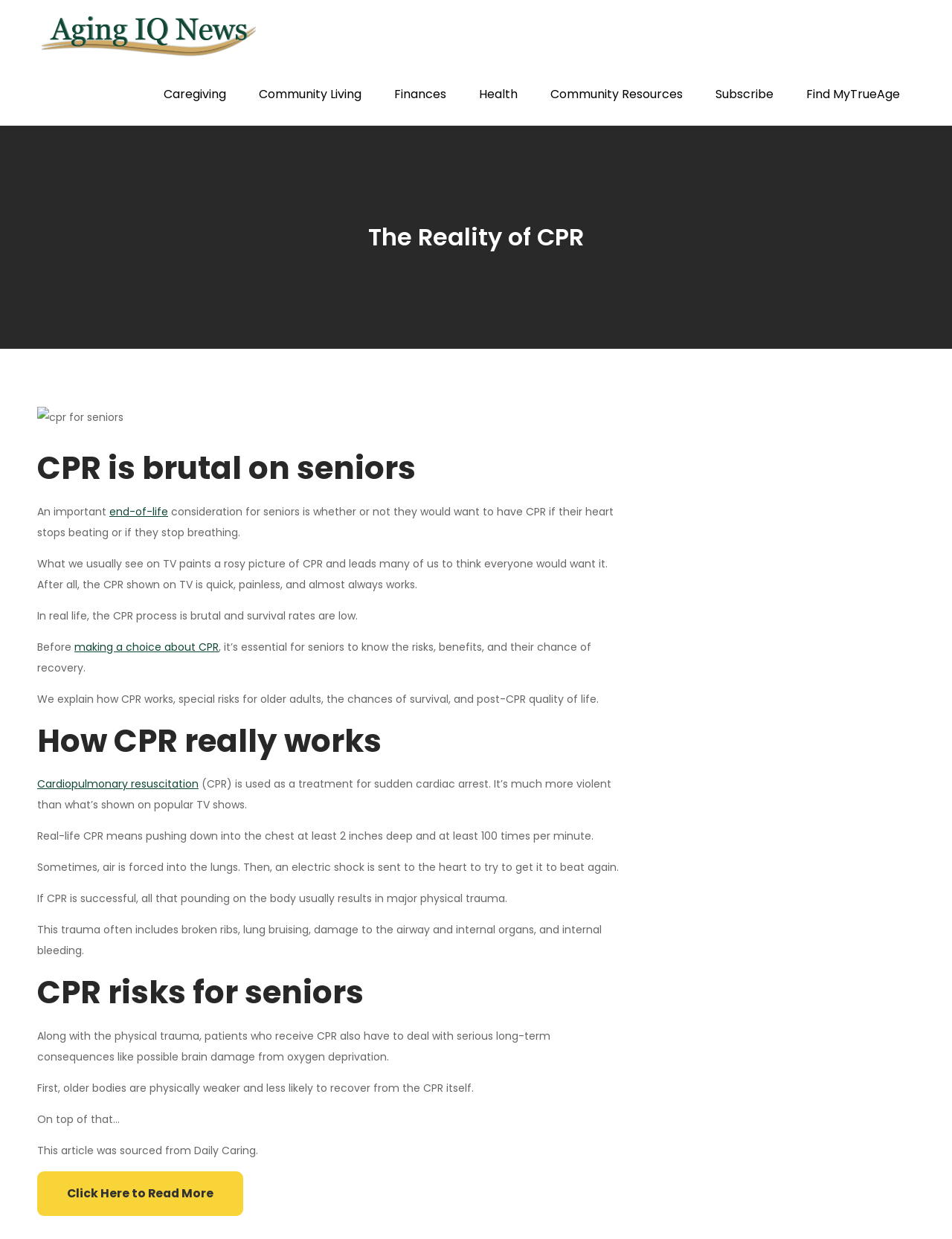Please find the bounding box coordinates for the clickable element needed to perform this instruction: "Click on the 'Caregiving' link".

[0.156, 0.051, 0.253, 0.101]